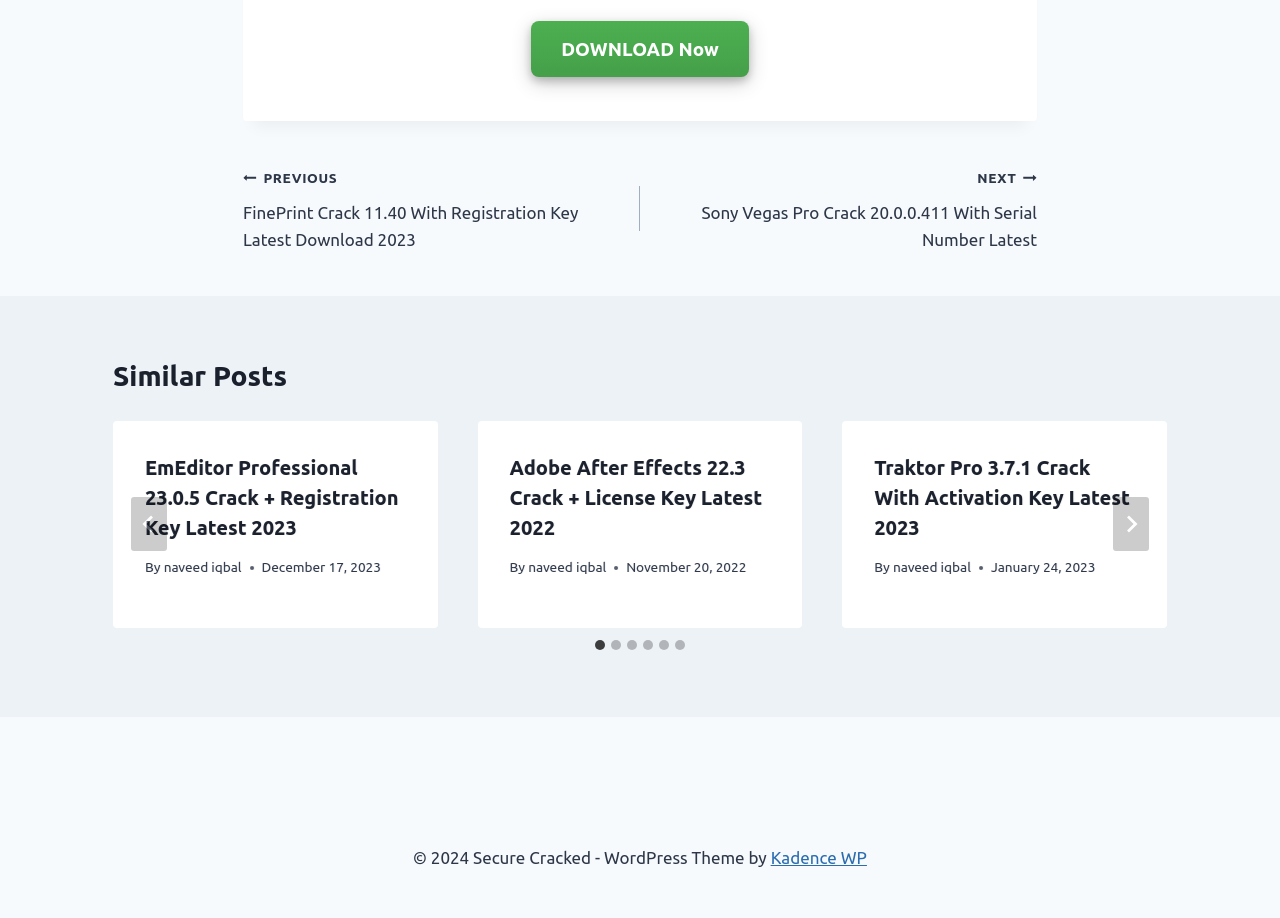How many slides are there in the similar posts section?
Observe the image and answer the question with a one-word or short phrase response.

6